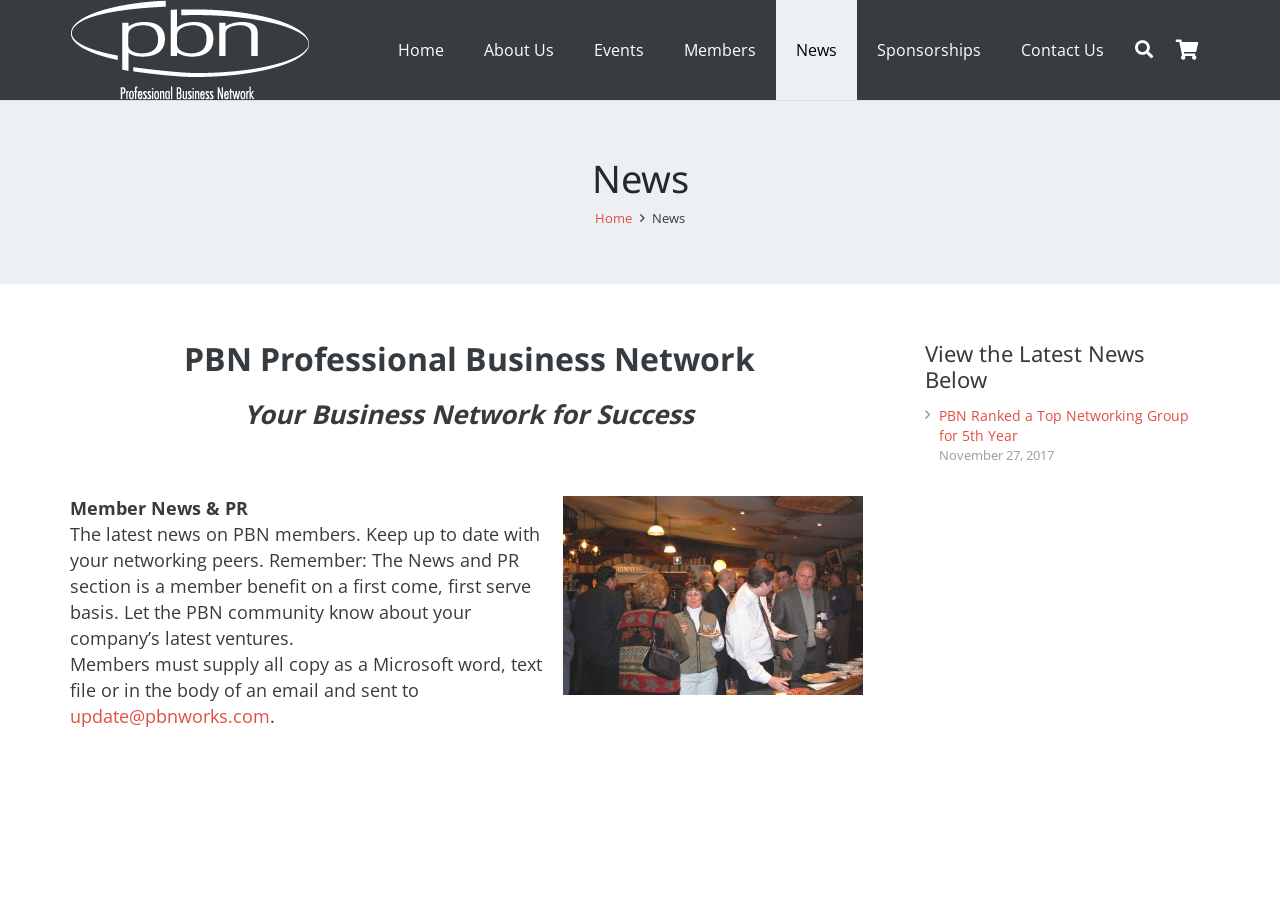Find the bounding box coordinates of the clickable area that will achieve the following instruction: "view latest news".

[0.734, 0.453, 0.929, 0.496]